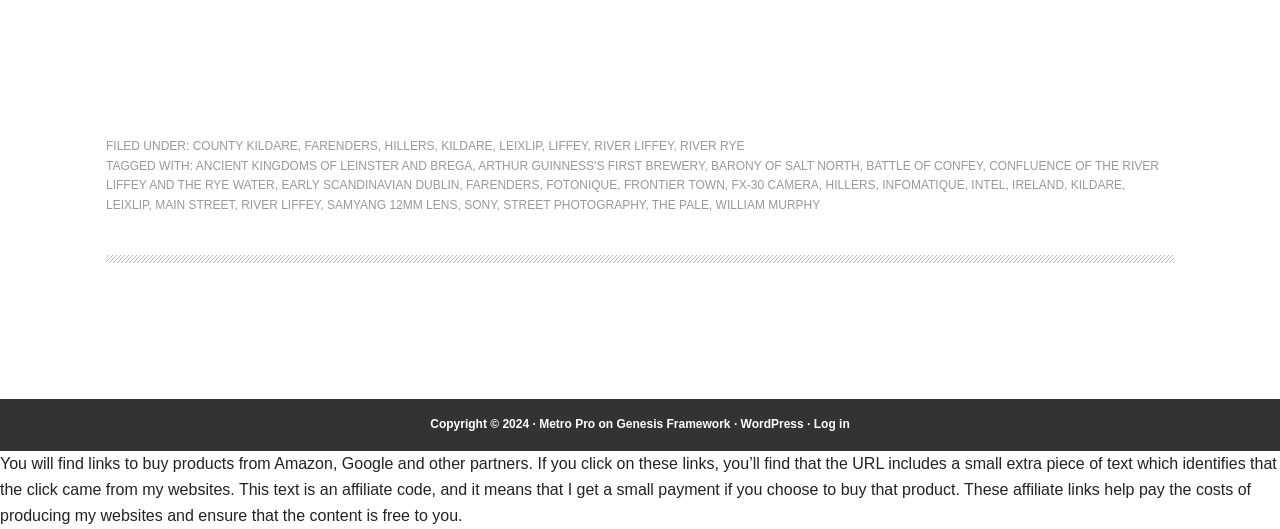Kindly respond to the following question with a single word or a brief phrase: 
What is the name of the framework used by this website?

Genesis Framework